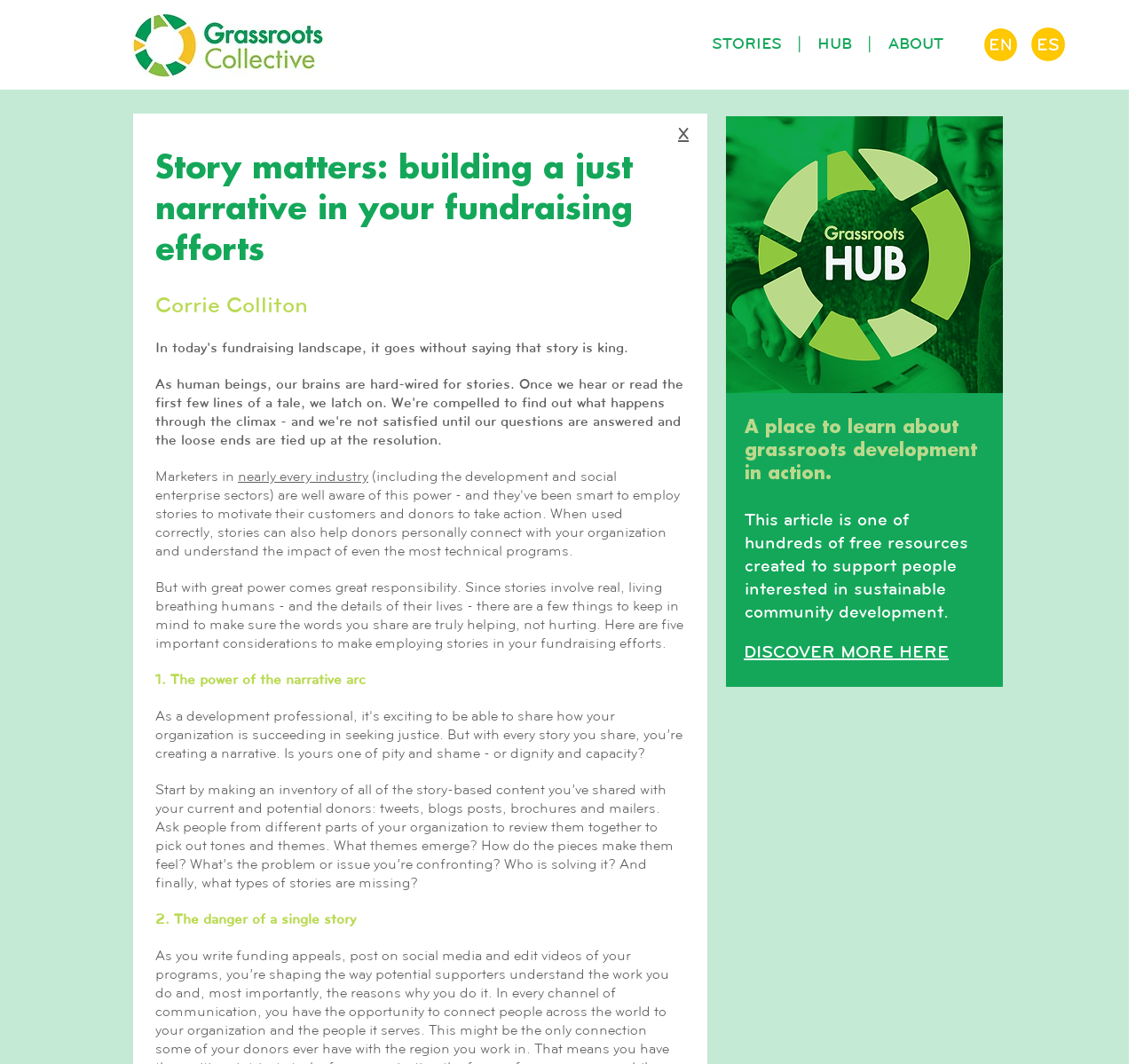Construct a comprehensive description capturing every detail on the webpage.

The webpage appears to be an article or blog post focused on storytelling in fundraising efforts for non-governmental organizations (NGOs). At the top of the page, there is a logo of the Grassroot Collective, accompanied by several links to different sections of the website, including "ABOUT", "STORIES", and "HUB". 

Below the navigation links, there is a heading that reads "Story matters: building a just narrative in your fundraising efforts", which is likely the title of the article. The author's name, Corrie Colliton, is mentioned below the title, along with a brief description of their profession.

The main content of the article is divided into sections, each with a numbered heading. The first section discusses the importance of considering the narrative arc in storytelling, and provides guidance on how to review and analyze existing story-based content. The second section warns of the dangers of relying on a single story and presents questions to consider when evaluating storytelling approaches.

On the right side of the page, there is a separate section that appears to be a sidebar or call-to-action, with headings that describe the purpose of the website and invite readers to explore more resources on grassroots development.

Throughout the page, there are several links and images, including a logo and a link to "DISCOVER MORE HERE", which is likely a call-to-action to explore more content on the website.